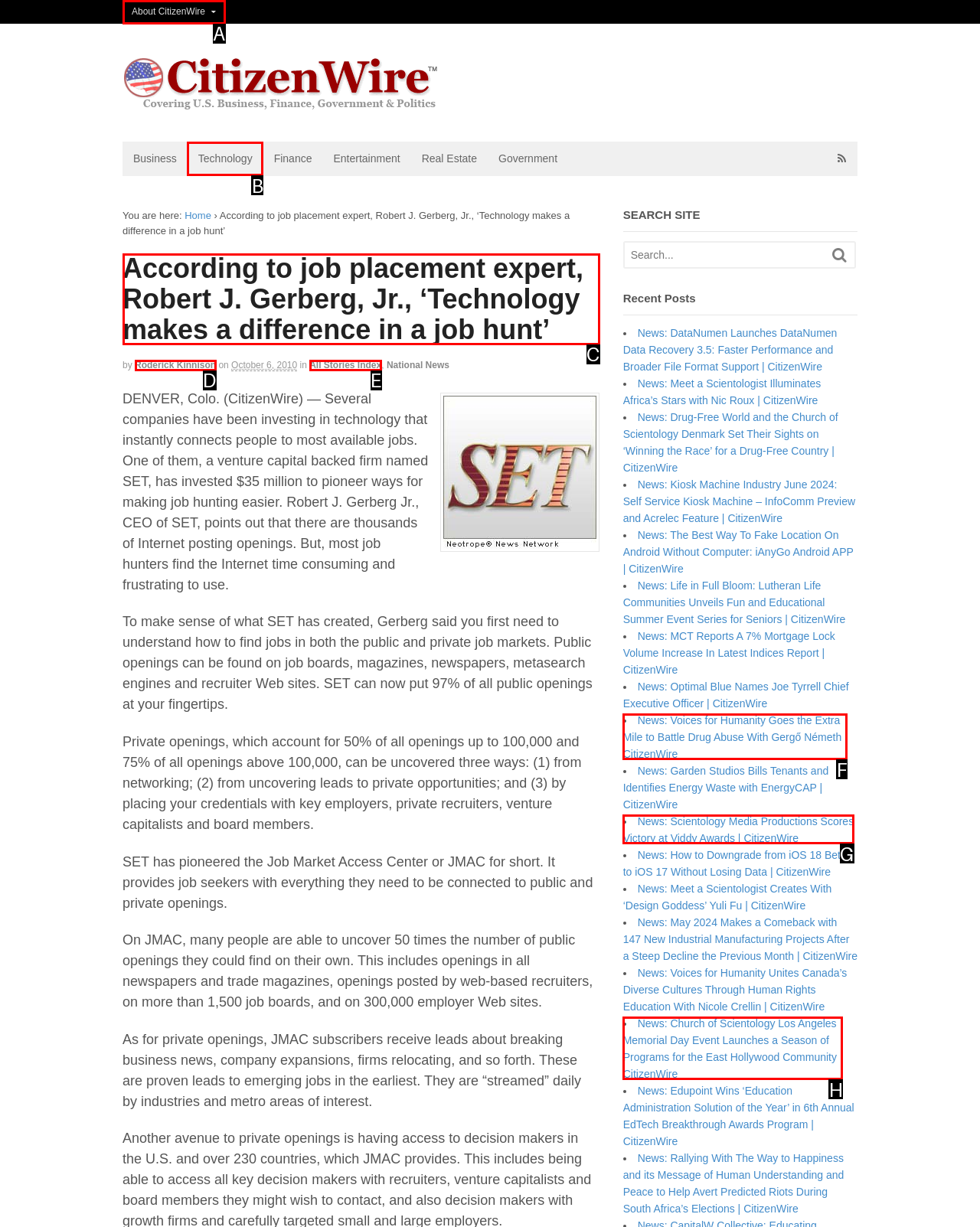Determine the letter of the element you should click to carry out the task: Read 'According to job placement expert, Robert J. Gerberg, Jr., ‘Technology makes a difference in a job hunt’'
Answer with the letter from the given choices.

C